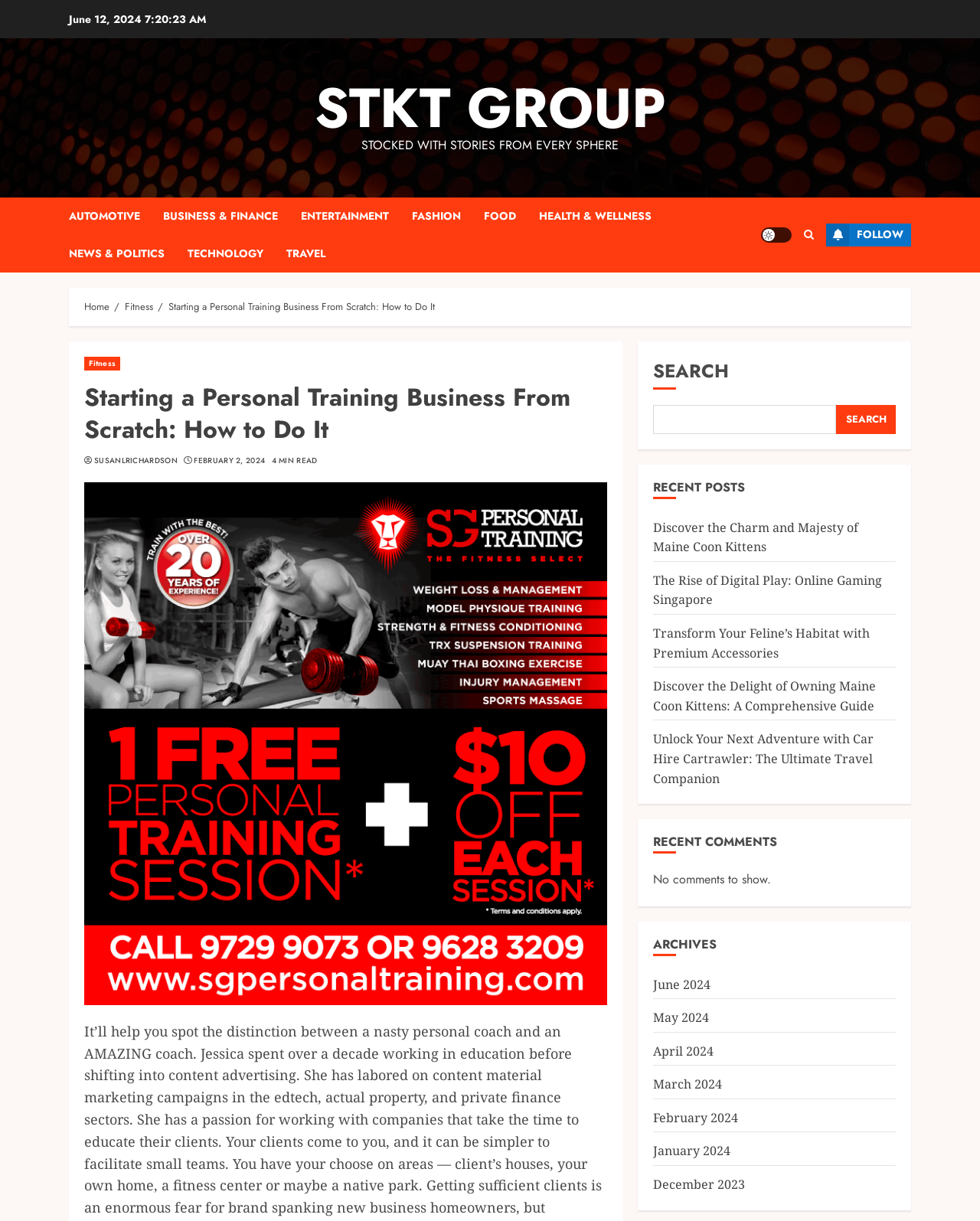Please analyze the image and give a detailed answer to the question:
How many recent posts are listed on the webpage?

I counted the number of recent posts listed on the webpage by looking at the section titled 'RECENT POSTS', which displays 5 links to different articles.